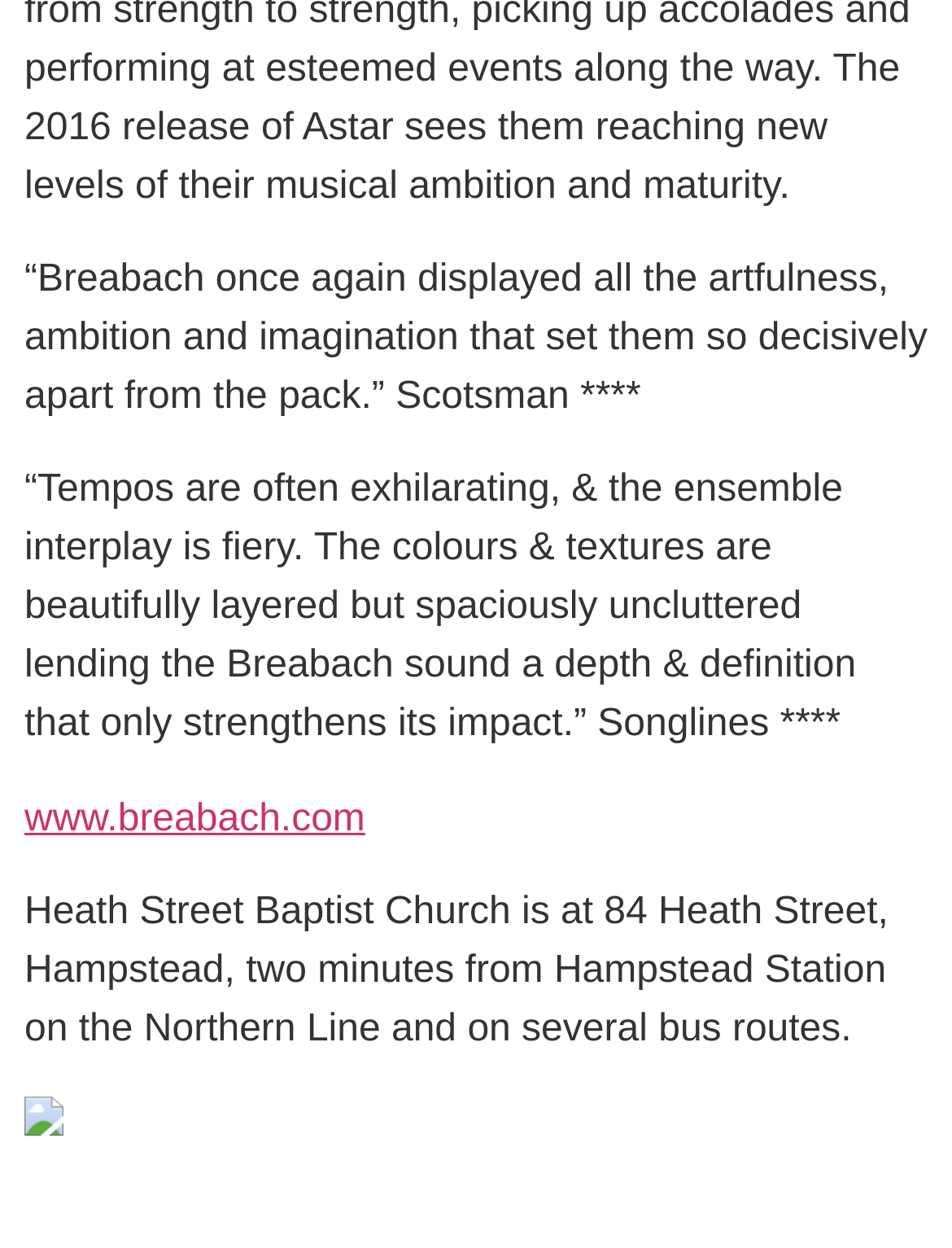Please provide a brief answer to the question using only one word or phrase: 
What is the rating of Breabach according to Scotsman?

****